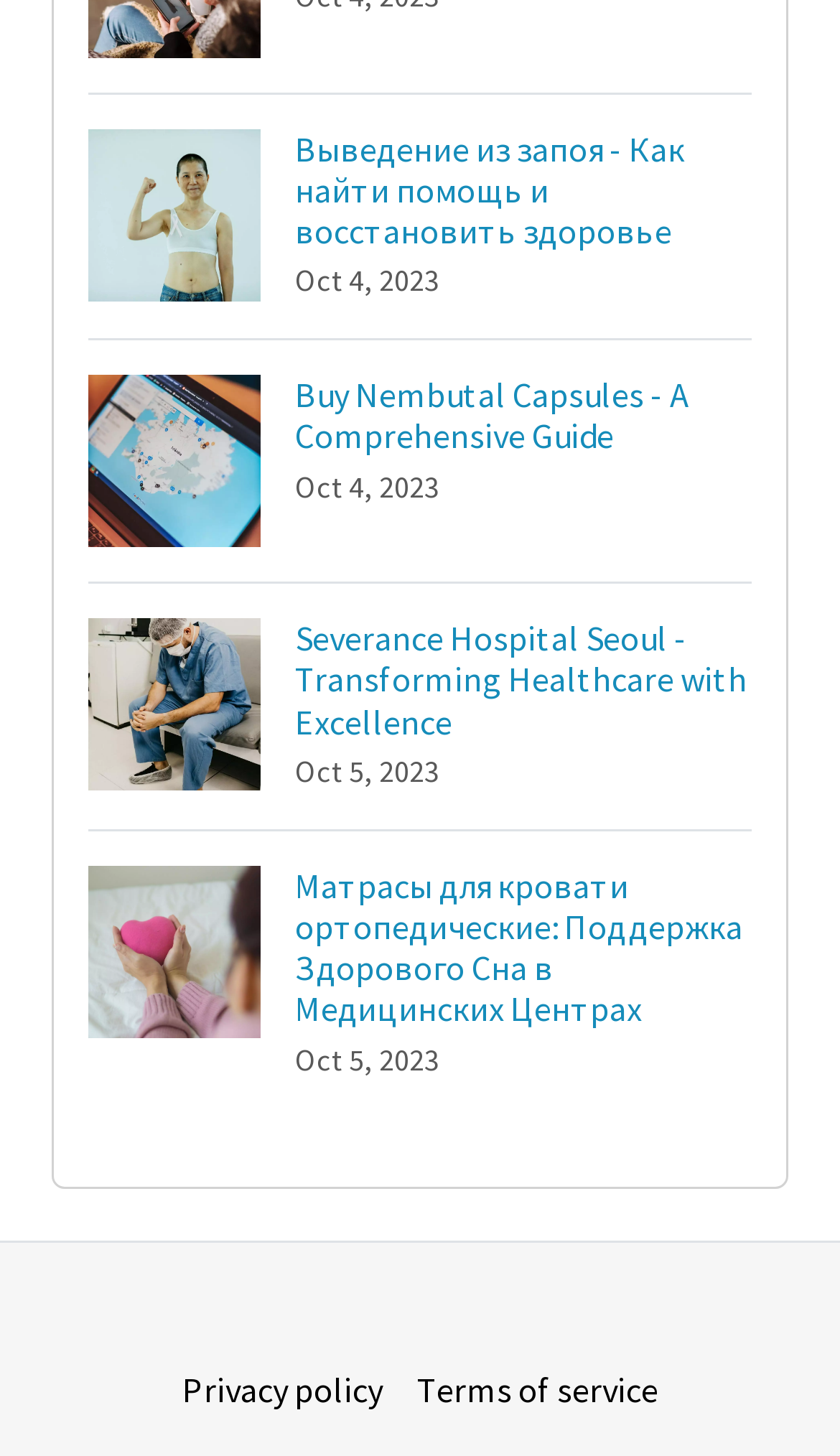What is the theme of the webpage?
Use the image to give a comprehensive and detailed response to the question.

The webpage has links related to healthcare, such as alcohol addiction, medical centers, and hospitals, indicating that the theme of the webpage is healthcare.